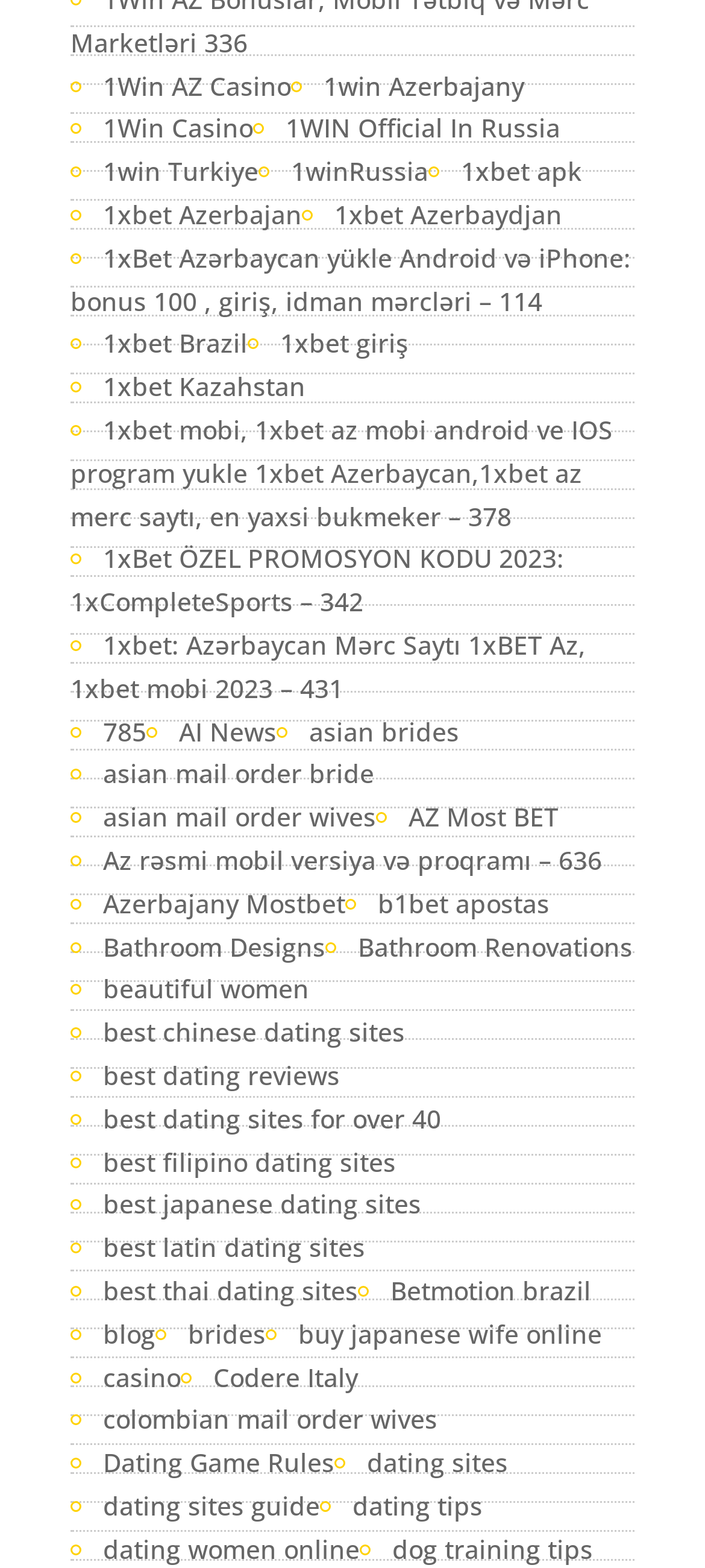How many links are related to 1xbet on the webpage?
Use the screenshot to answer the question with a single word or phrase.

7